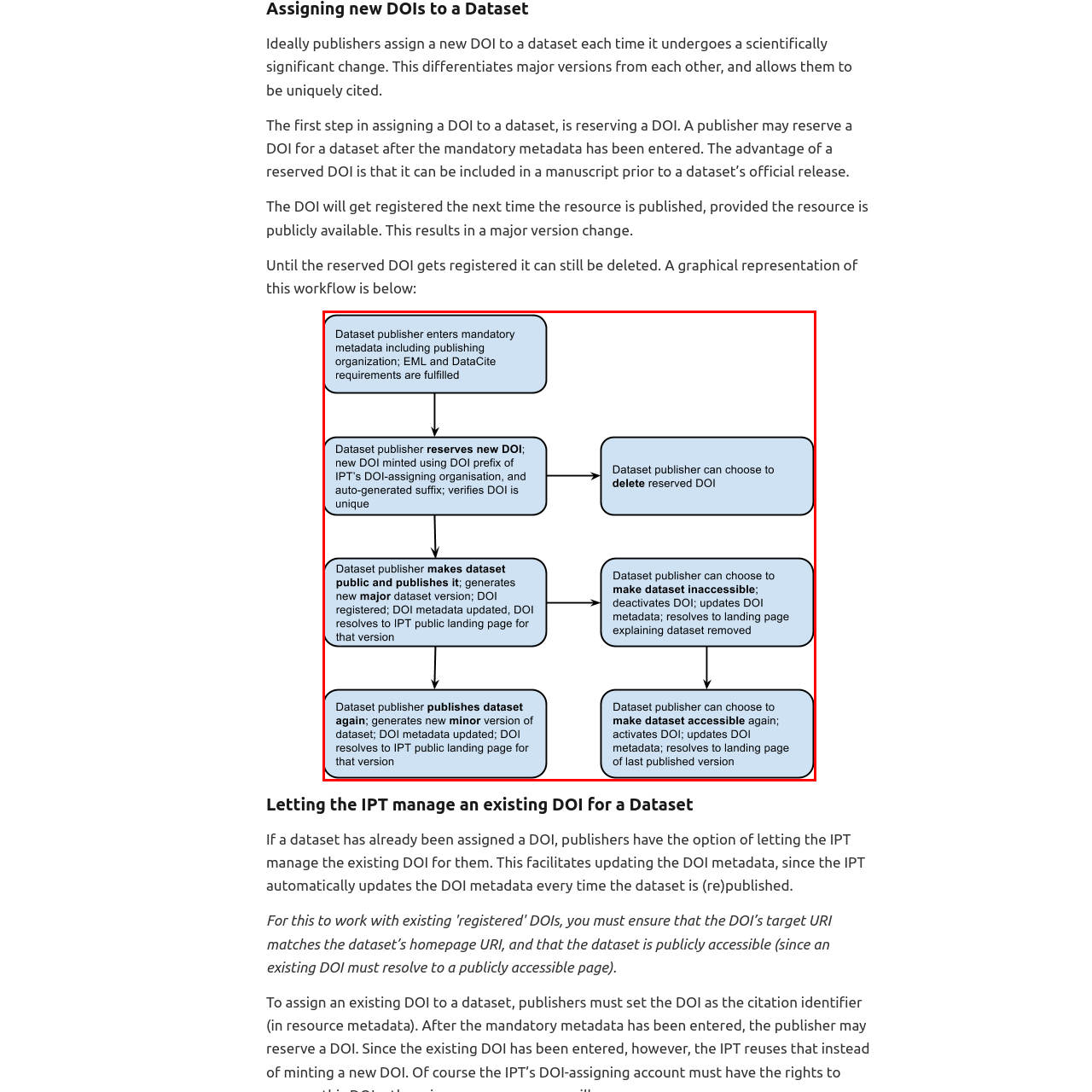Direct your attention to the section outlined in red and answer the following question with a single word or brief phrase: 
What is automatically generated to ensure uniqueness?

DOI